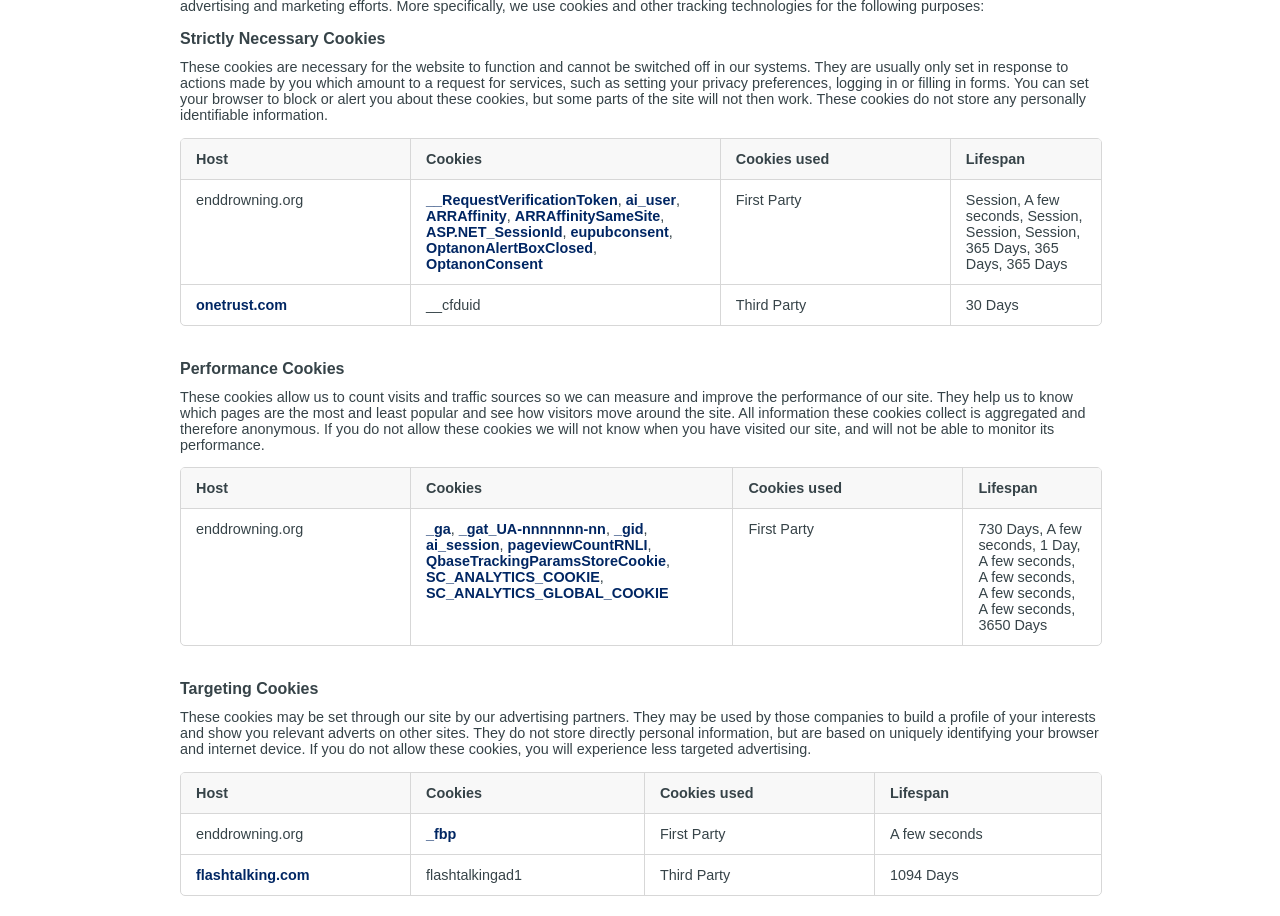Observe the image and answer the following question in detail: What is the lifespan of the cookie '_ga'?

According to the table 'Performance Cookies', the cookie '_ga' has a lifespan of 730 Days.